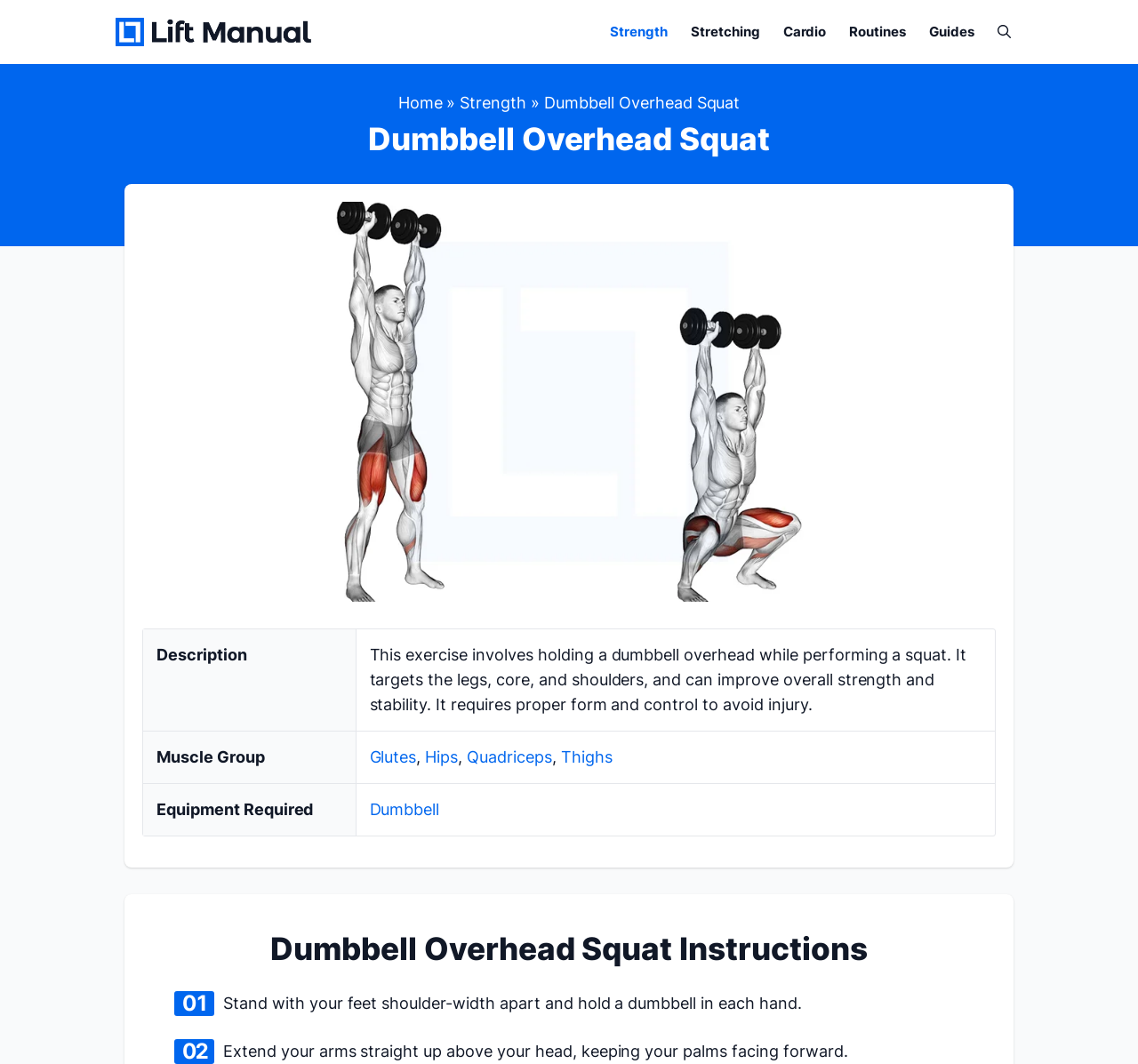What muscle groups are targeted by this exercise?
Please provide a single word or phrase as the answer based on the screenshot.

Glutes, Hips, Quadriceps, Thighs